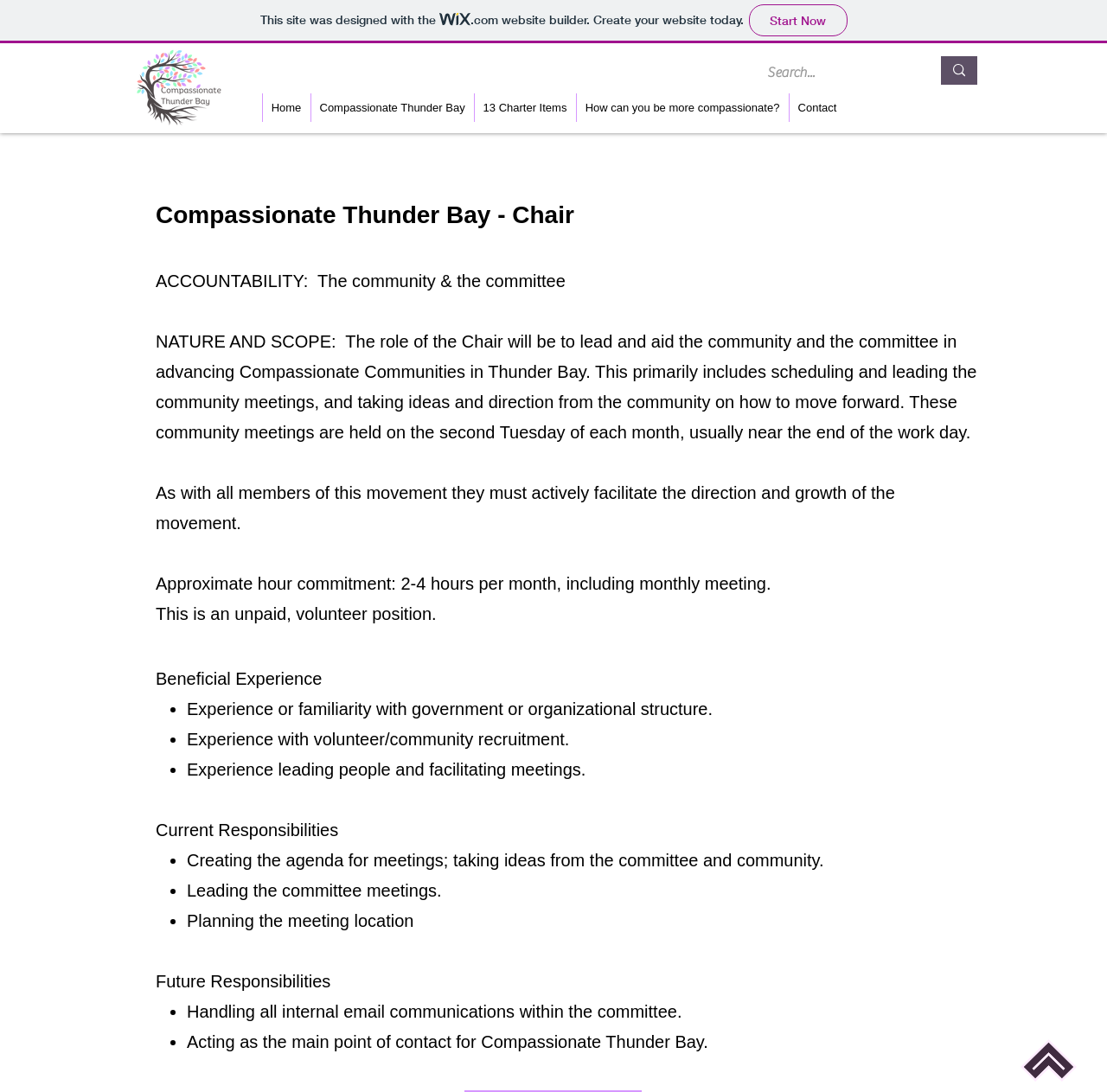Create an in-depth description of the webpage, covering main sections.

The webpage is about the Chair position at Compassionate Thunder Bay, a community organization. At the top of the page, there is a link to create a website with Wix.com, accompanied by a small Wix logo. Below this, there is a Compassionate Thunder Bay logo, which is also a link.

On the left side of the page, there is a search bar with a magnifying glass icon and a "Search..." button. Above the search bar, there is a navigation menu with links to "Home", "Compassionate Thunder Bay", "13 Charter Items", "How can you be more compassionate?", and "Contact".

The main content of the page is divided into sections, starting with a title "Compassionate Thunder Bay - Chair" followed by a brief description of the accountability and nature of the Chair's role. The text explains that the Chair will lead and aid the community and committee in advancing Compassionate Communities in Thunder Bay, and outlines the responsibilities of the position, including scheduling and leading community meetings.

Below this, there are sections detailing the approximate hour commitment, beneficial experience, and current and future responsibilities of the Chair. The beneficial experience section lists three bullet points, including experience with government or organizational structure, volunteer/community recruitment, and leading people and facilitating meetings. The current and future responsibilities sections also list several bullet points, including creating the agenda for meetings, leading committee meetings, planning meeting locations, handling internal email communications, and acting as the main point of contact for Compassionate Thunder Bay.

At the bottom of the page, there is a link to return to the top of the page, accompanied by a small icon.